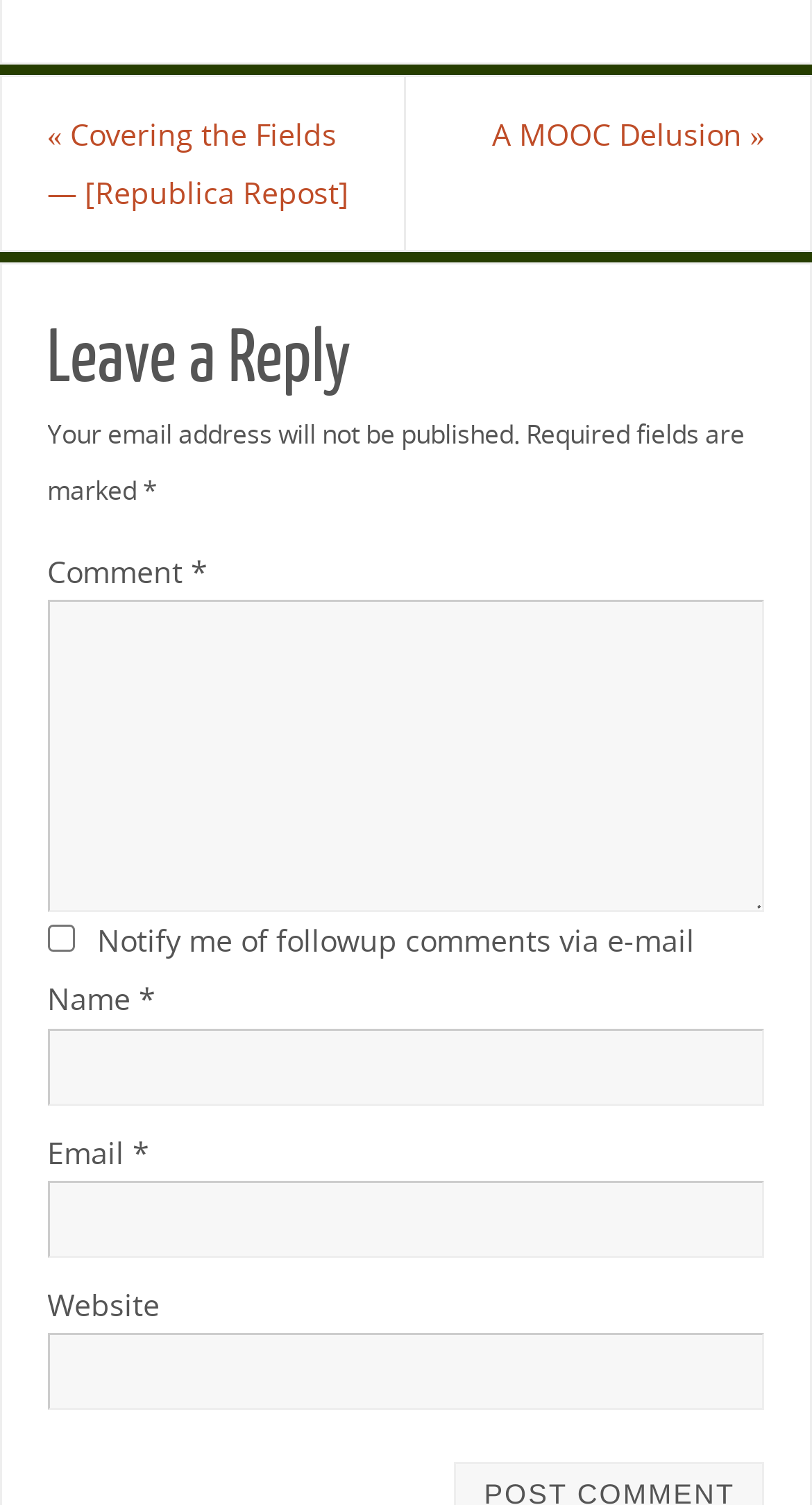What is required to submit a comment?
Answer the question based on the image using a single word or a brief phrase.

Name, Email, Comment